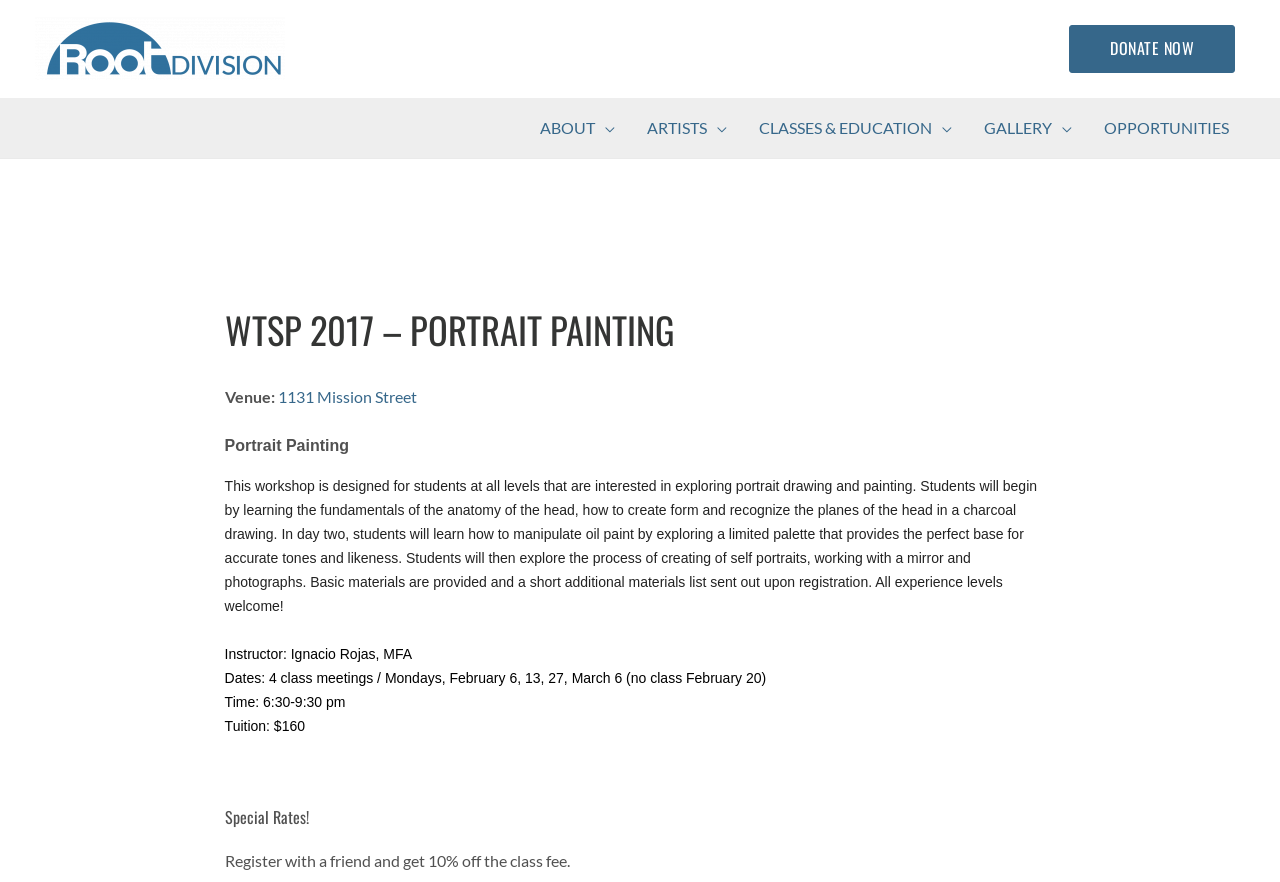Answer in one word or a short phrase: 
What is the name of the workshop?

Portrait Painting